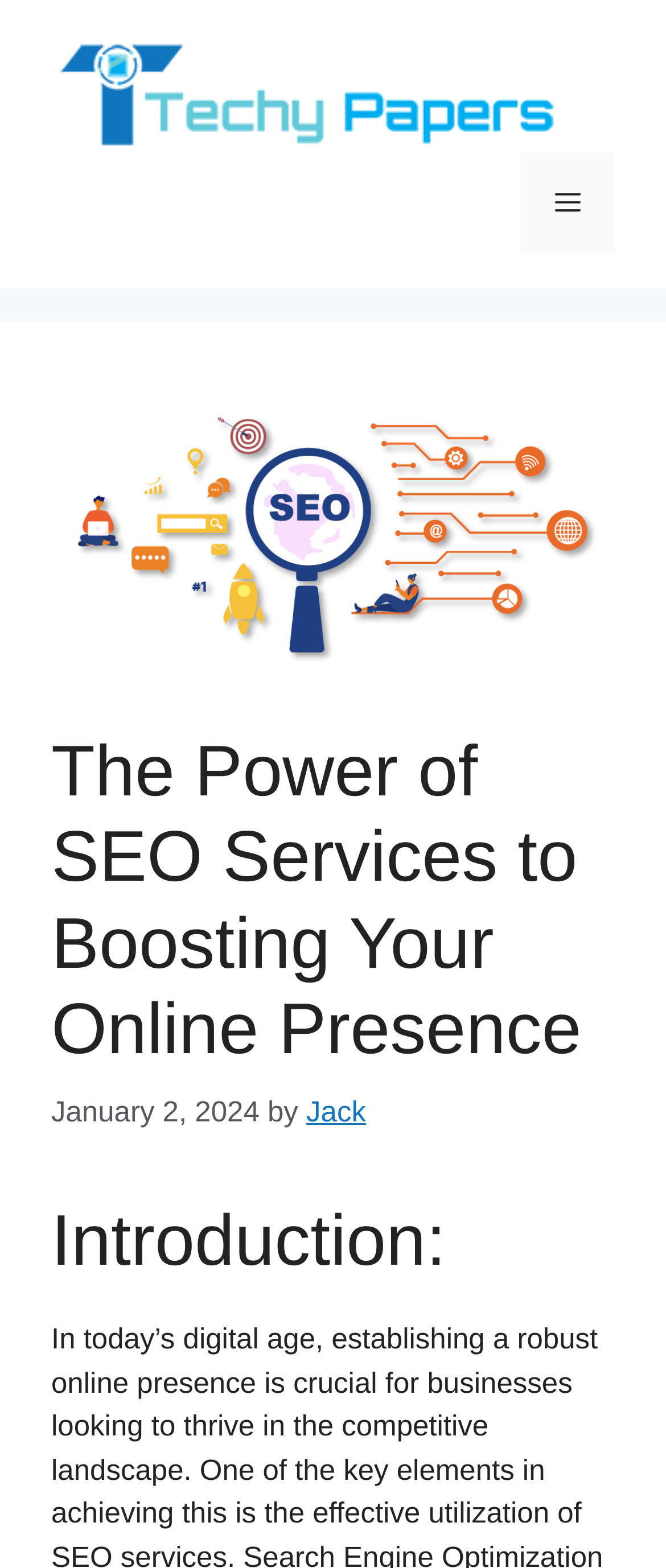What is the name of the website?
Using the image as a reference, answer with just one word or a short phrase.

Techy Papers